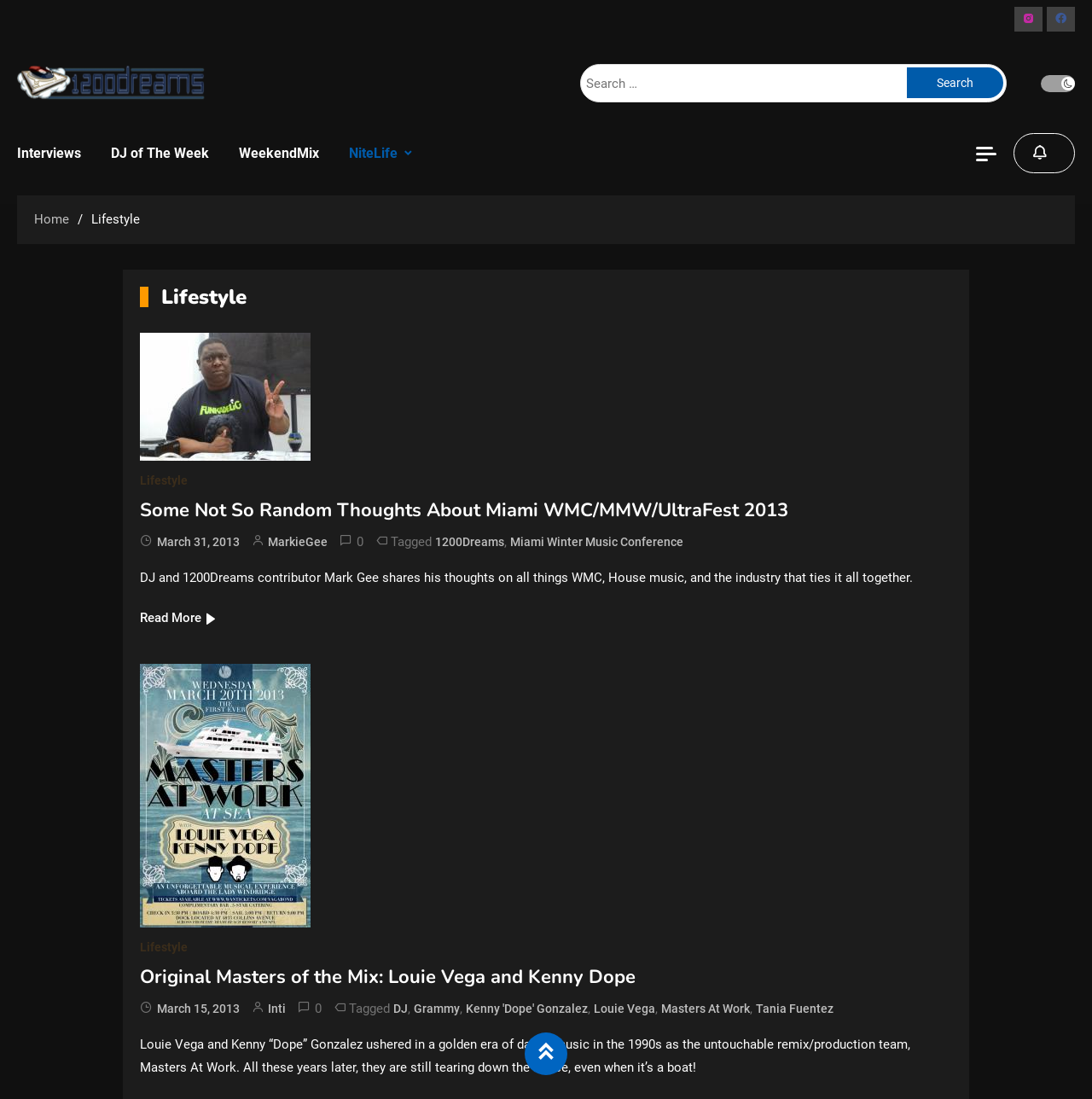What is the name of the author of the first article?
Provide a one-word or short-phrase answer based on the image.

MarkieGee